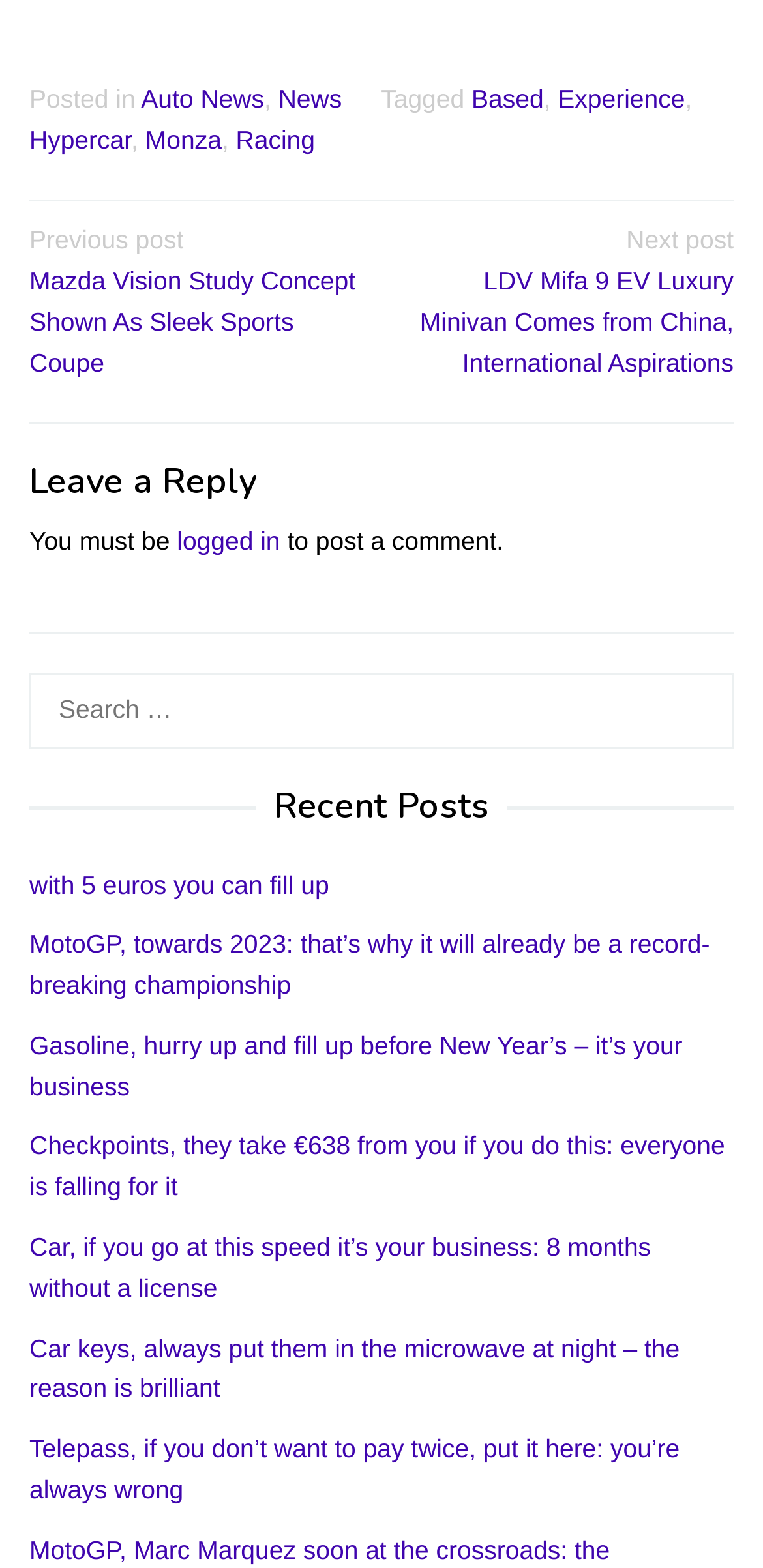Please predict the bounding box coordinates of the element's region where a click is necessary to complete the following instruction: "Leave a reply". The coordinates should be represented by four float numbers between 0 and 1, i.e., [left, top, right, bottom].

[0.038, 0.296, 0.962, 0.321]